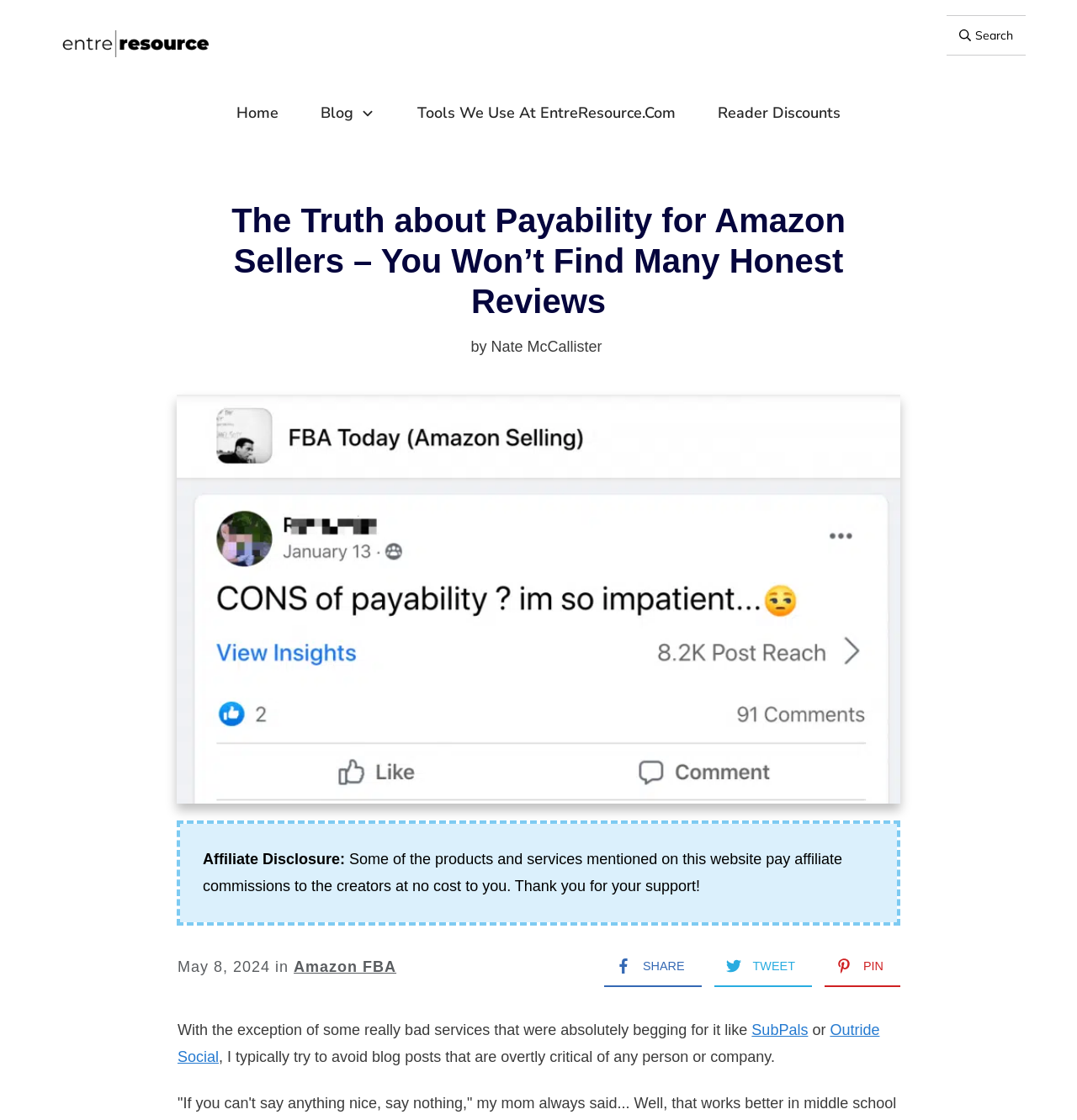Please identify the bounding box coordinates of the area I need to click to accomplish the following instruction: "Go to Home page".

[0.22, 0.091, 0.259, 0.111]